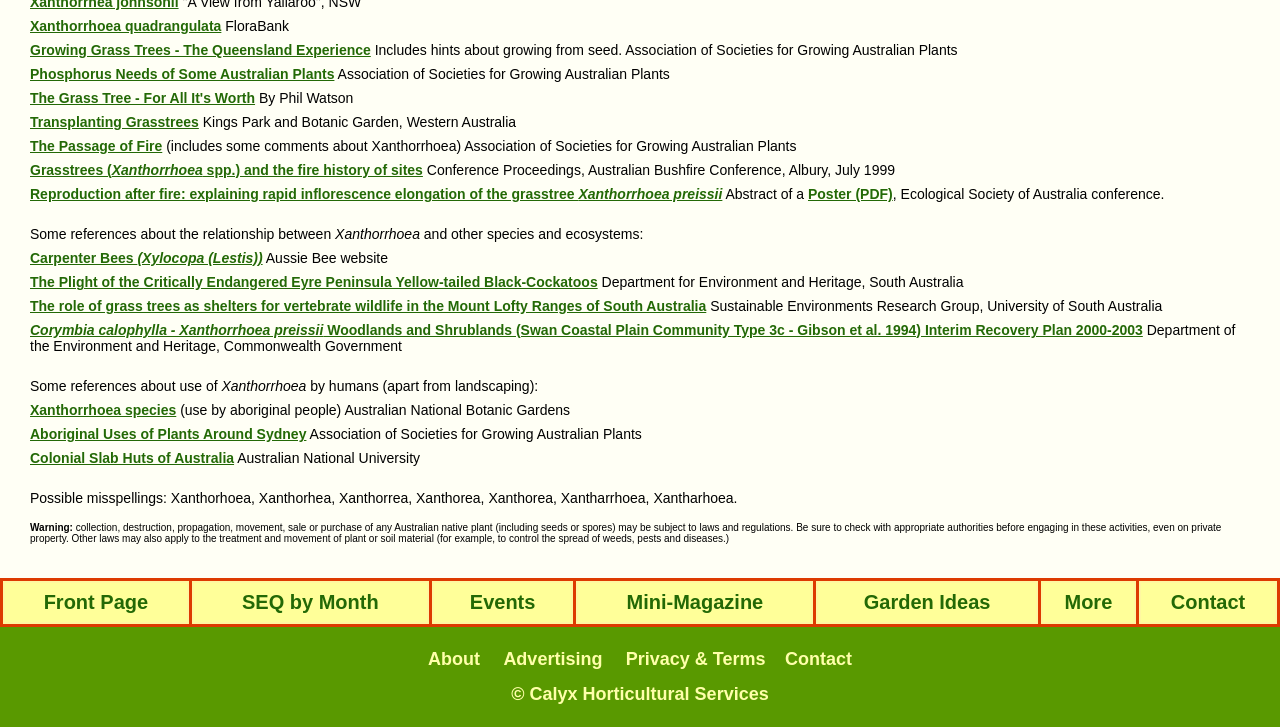Specify the bounding box coordinates of the region I need to click to perform the following instruction: "Sign up for news". The coordinates must be four float numbers in the range of 0 to 1, i.e., [left, top, right, bottom].

None